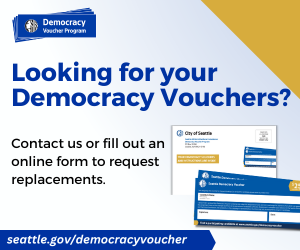What is the slogan displayed prominently in the image?
Look at the image and answer with only one word or phrase.

Looking for your Democracy Vouchers?